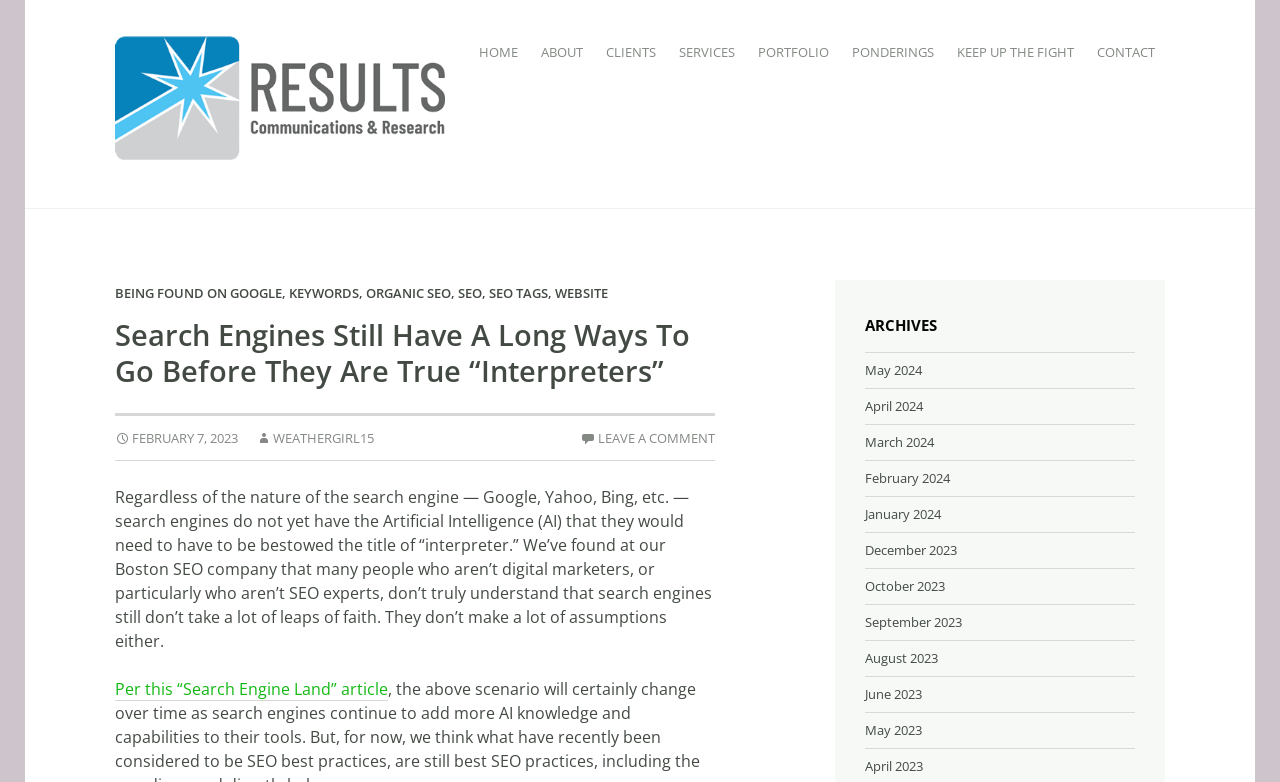Identify the bounding box coordinates of the area you need to click to perform the following instruction: "Click on the 'CONTACT' link".

[0.849, 0.043, 0.91, 0.09]